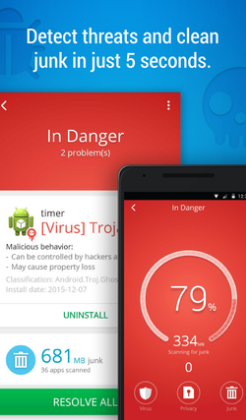How much junk data is detected?
Refer to the screenshot and deliver a thorough answer to the question presented.

According to the interface, 681 MB of junk data is detected, which is a significant amount of unwanted data that needs to be cleaned to optimize the device's performance.